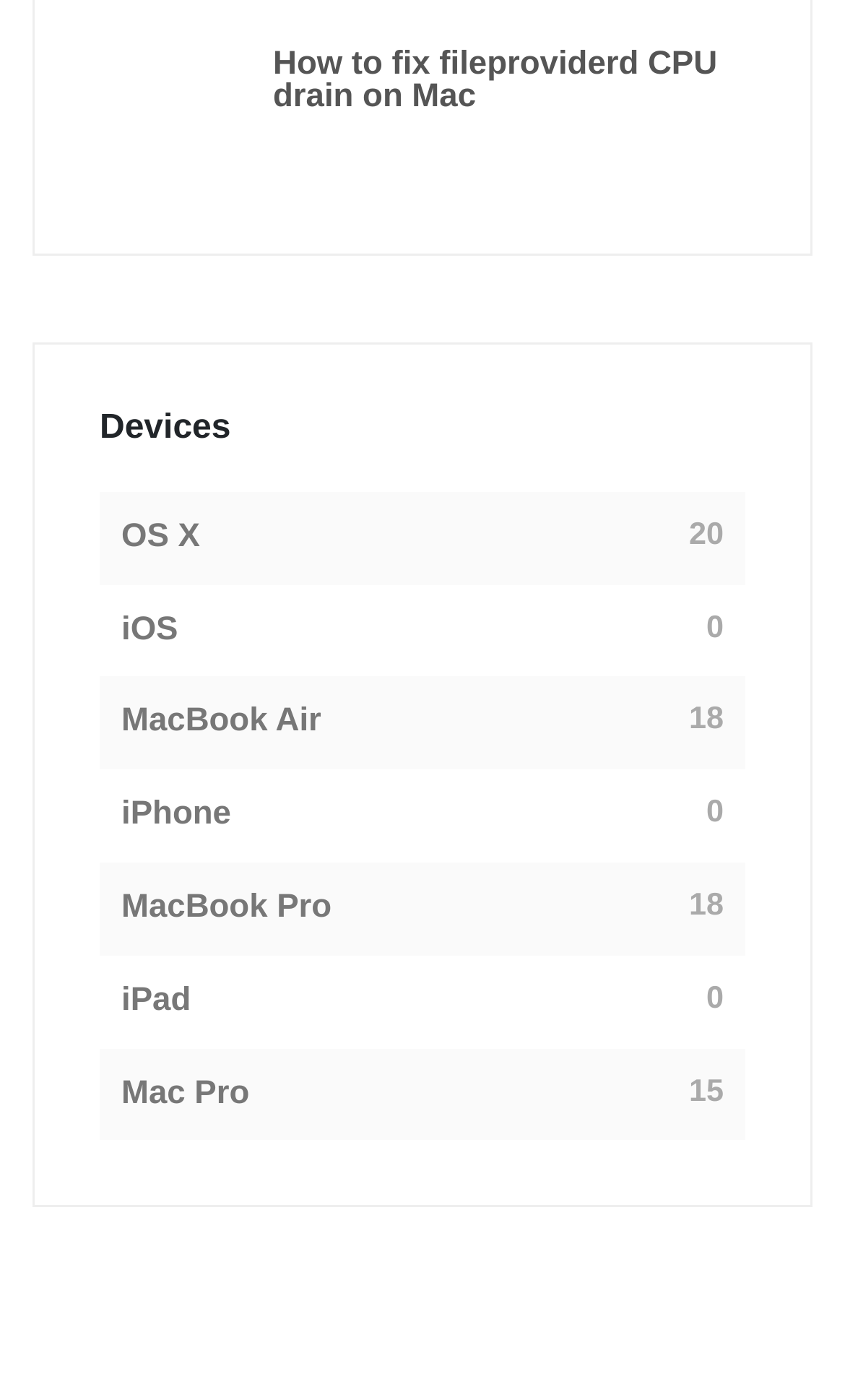Is there a device category with zero next to it?
Please provide a comprehensive answer based on the details in the screenshot.

I scanned the list of device categories and found that the 'iPad' category has a '0' next to it, indicating that it has zero something, possibly articles or tutorials.